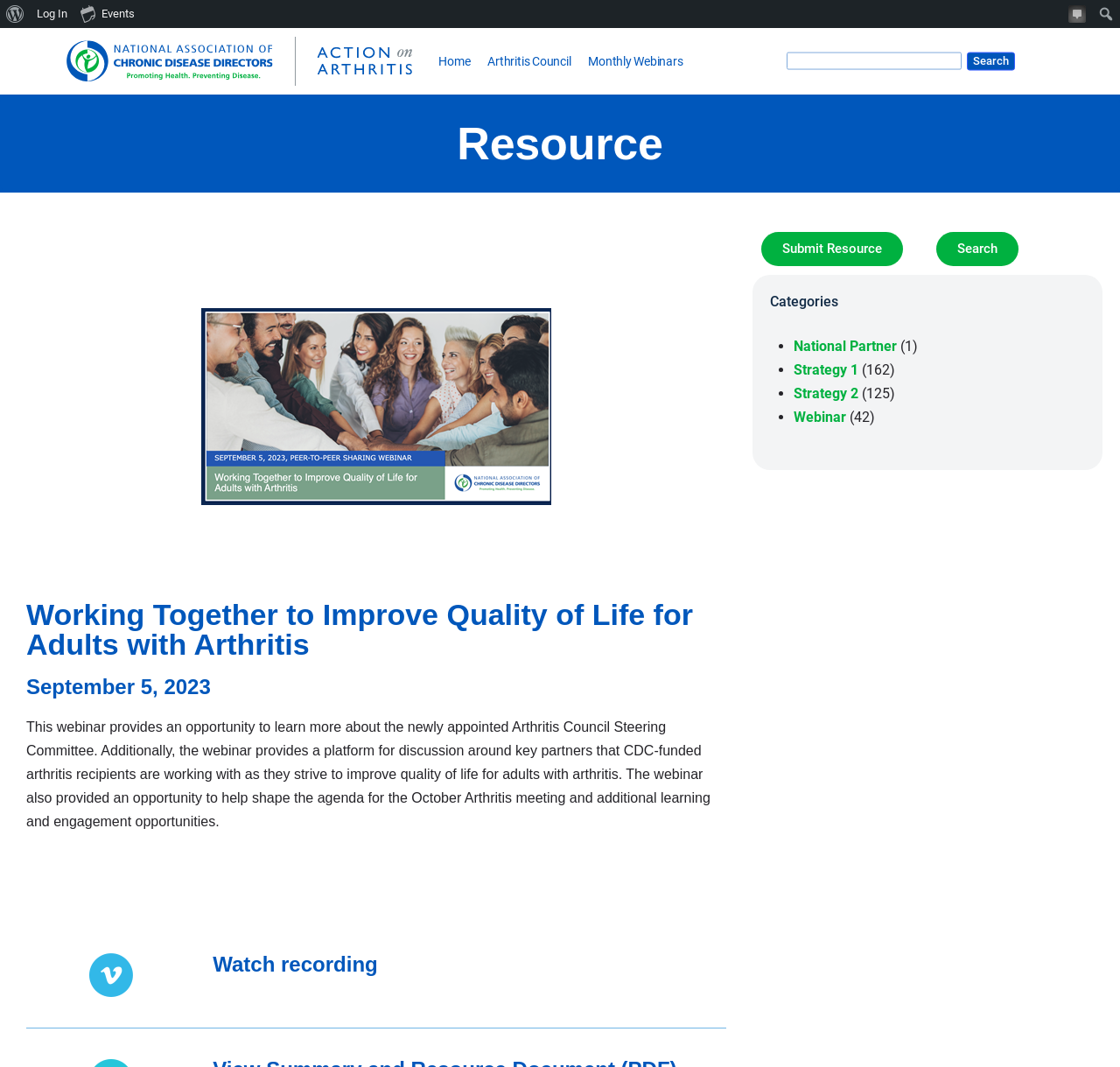Please identify the bounding box coordinates of the element I need to click to follow this instruction: "View events".

[0.066, 0.0, 0.127, 0.026]